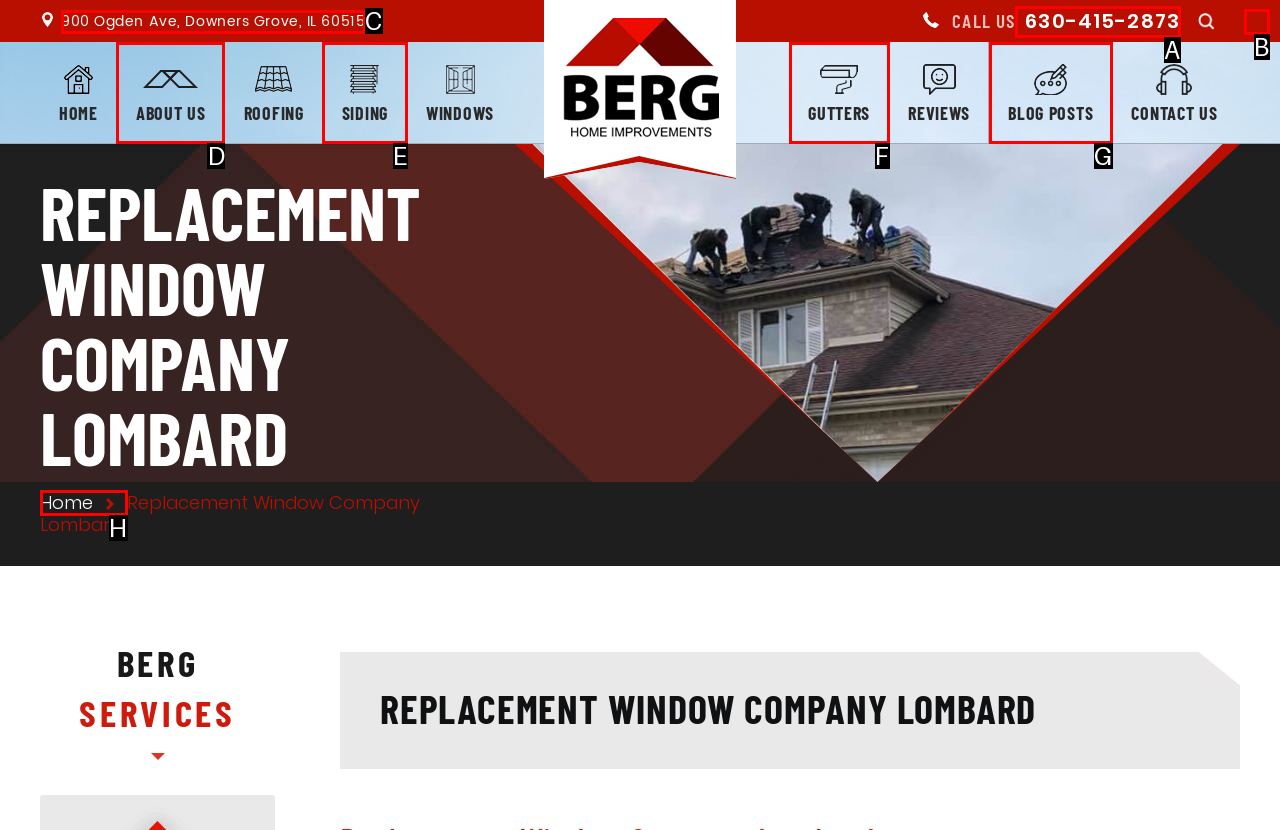Identify the HTML element that matches the description: Search. Provide the letter of the correct option from the choices.

B